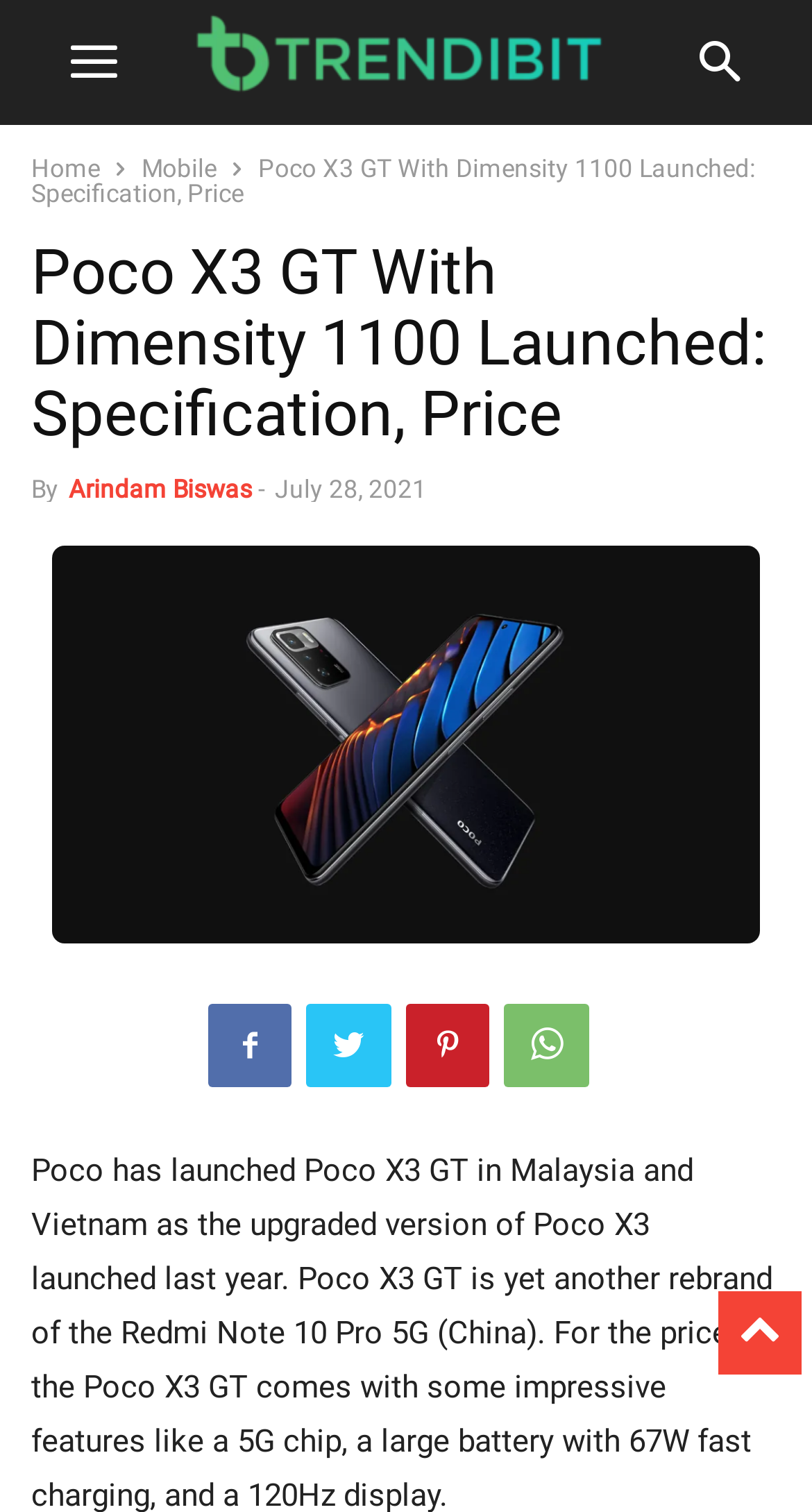Who is the author of the article?
Provide a comprehensive and detailed answer to the question.

The author's name is mentioned in the article, below the heading, as 'By Arindam Biswas'.